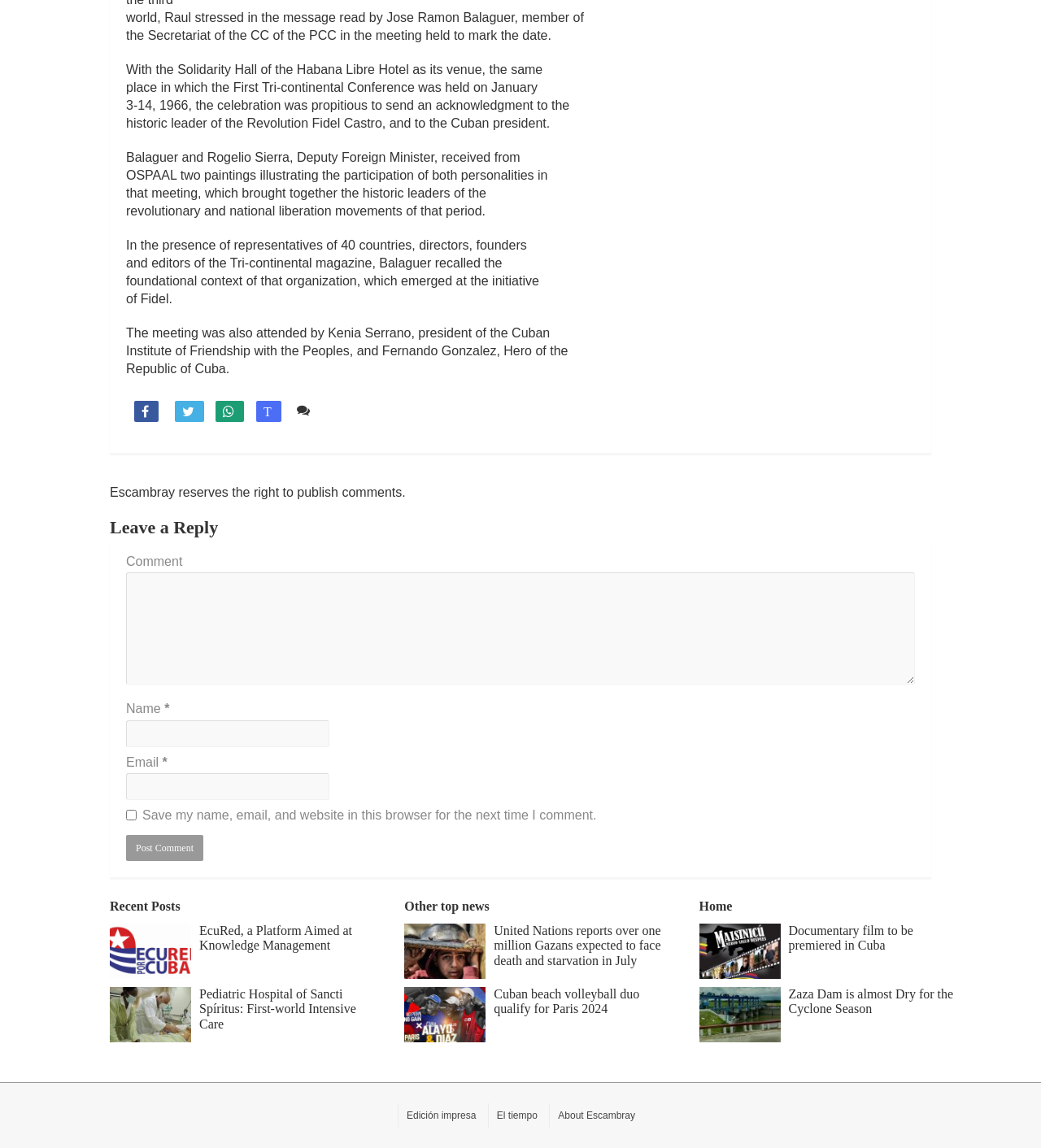Locate the bounding box coordinates of the clickable region necessary to complete the following instruction: "Enter your name in the 'Name' field". Provide the coordinates in the format of four float numbers between 0 and 1, i.e., [left, top, right, bottom].

[0.121, 0.627, 0.316, 0.651]